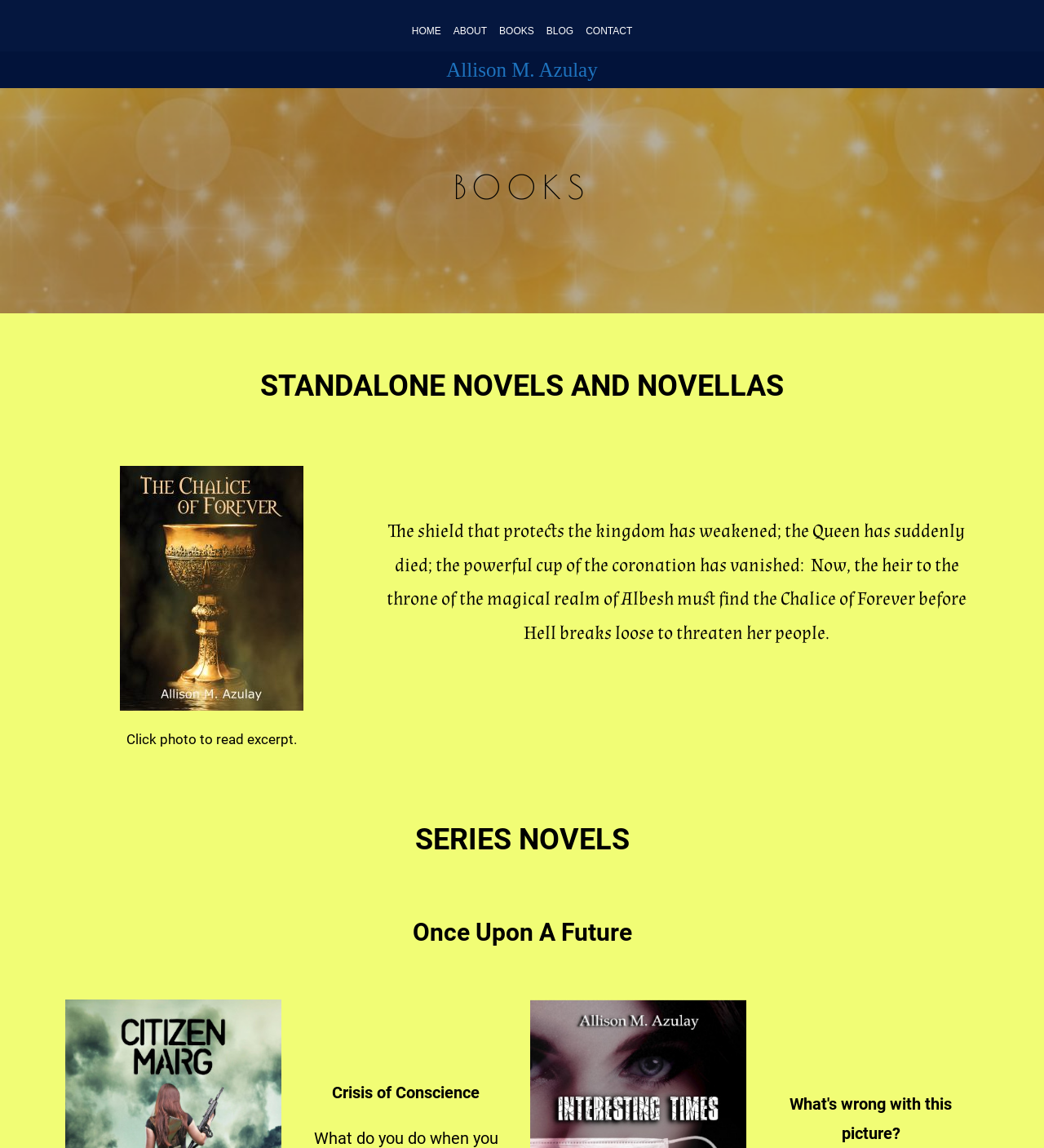Detail the various sections and features present on the webpage.

The webpage is about author Allison M. Azulay's books. At the top, there are five navigation links: "HOME", "ABOUT", "BOOKS", "BLOG", and "CONTACT", aligned horizontally and centered. Below these links, there is a larger link with the author's name, "Allison M. Azulay".

The main content area is divided into sections, each with a heading. The first section has a heading "BOOKS" and features a standalone novel or novella with a link to read an excerpt. Below the link, there is a brief summary of the book, describing a fantasy world where the Queen has died, and the heir to the throne must find the Chalice of Forever to save the kingdom.

The next section is titled "STANDALONE NOVELS AND NOVELLAS", followed by another section titled "SERIES NOVELS". Within the "SERIES NOVELS" section, there are three subheadings: "Once Upon A Future", "Crisis of Conscience", and "What's wrong with this picture?". These sections likely list the author's series novels, but the exact content is not specified.